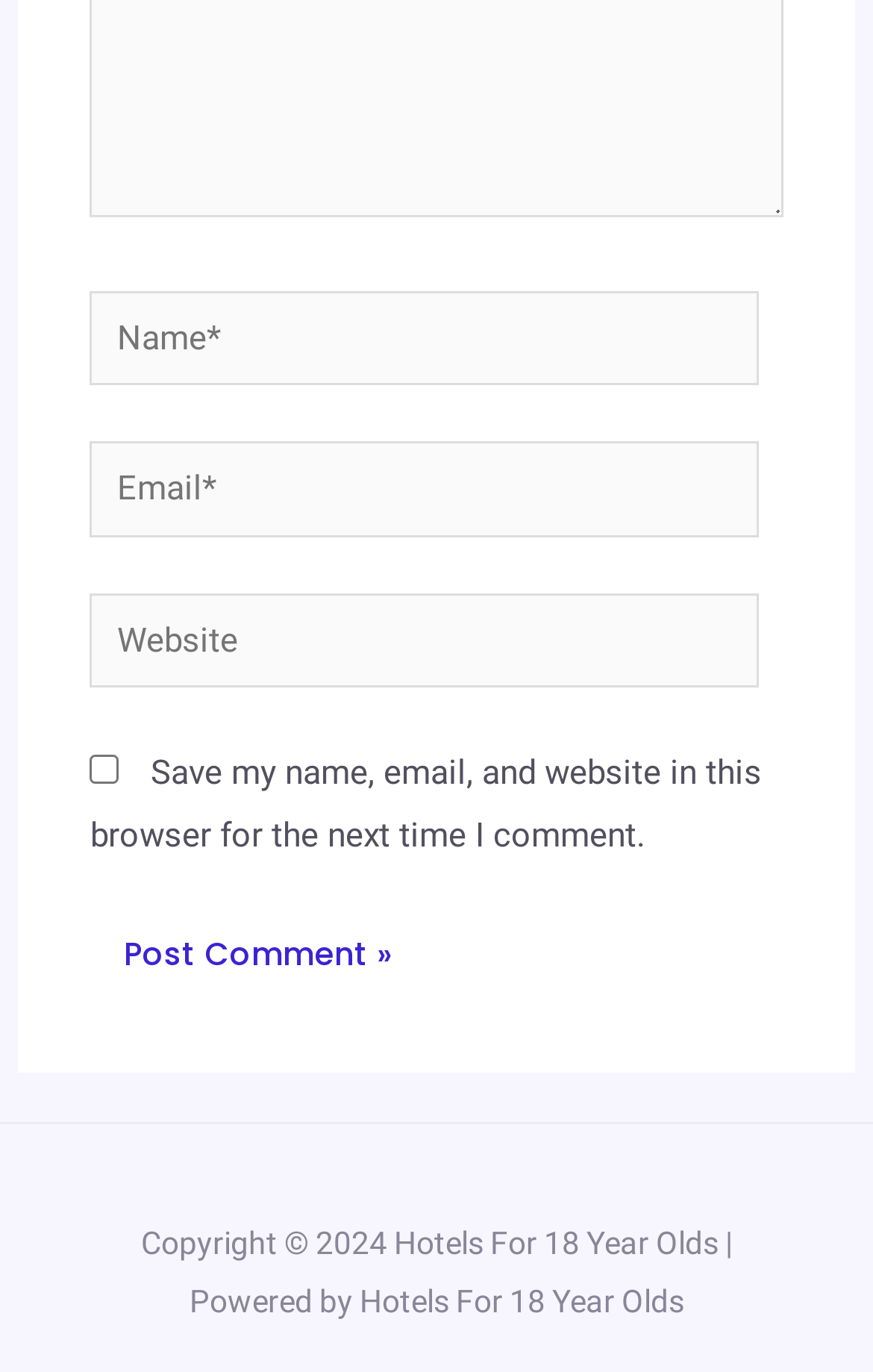Extract the bounding box coordinates of the UI element described: "name="submit" value="Post Comment »"". Provide the coordinates in the format [left, top, right, bottom] with values ranging from 0 to 1.

[0.103, 0.658, 0.488, 0.733]